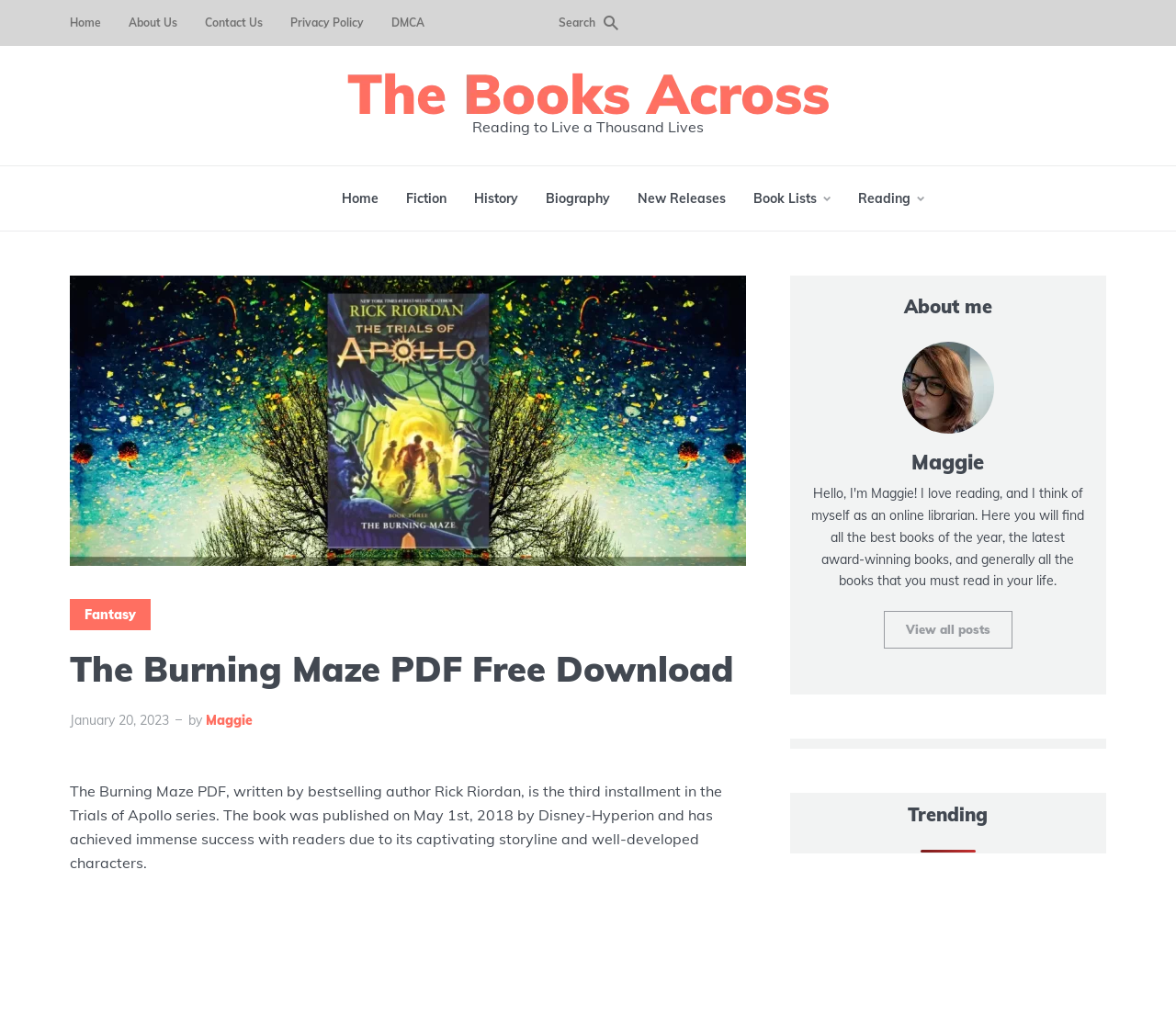Given the description "View all posts", provide the bounding box coordinates of the corresponding UI element.

[0.752, 0.594, 0.861, 0.631]